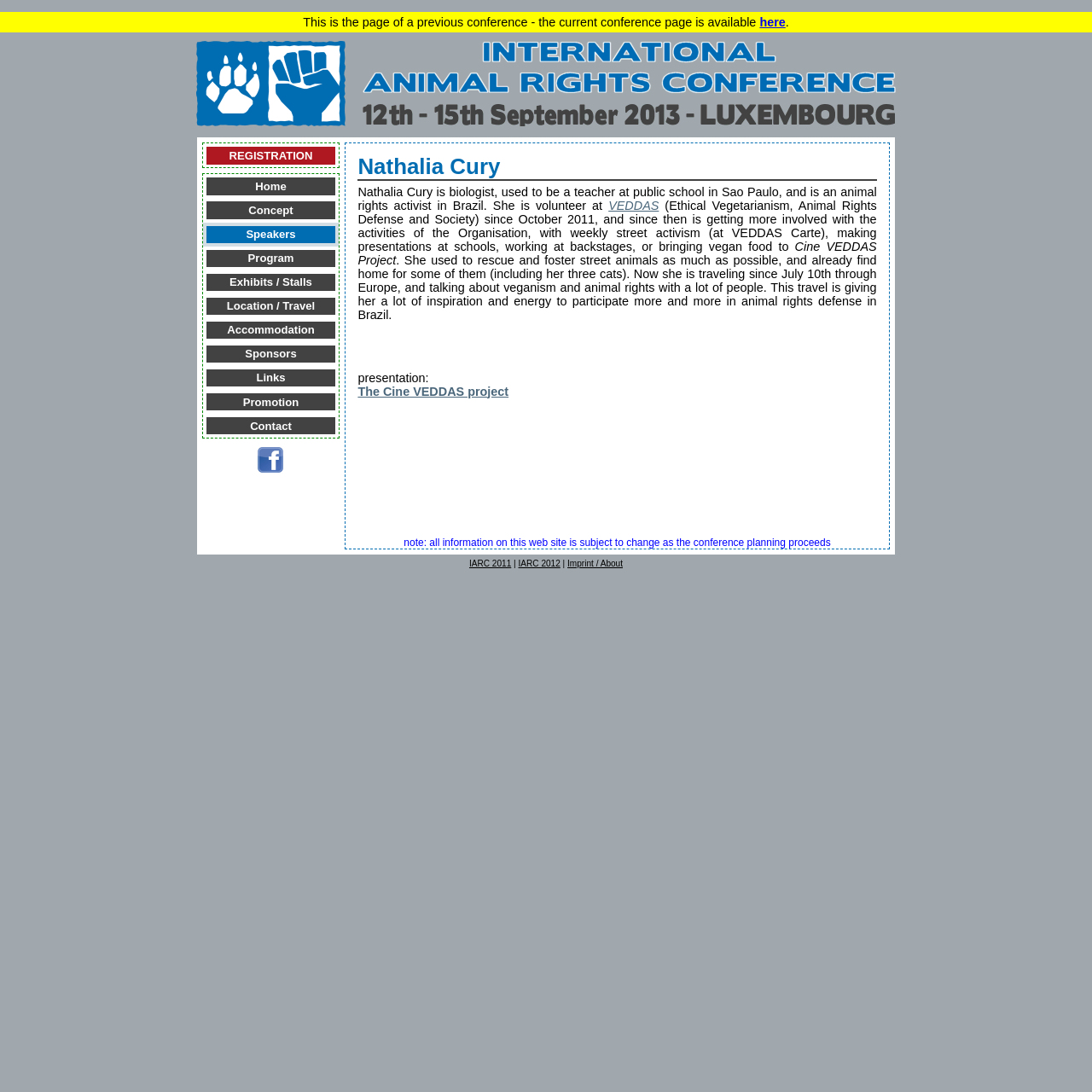Can you specify the bounding box coordinates for the region that should be clicked to fulfill this instruction: "Learn more about the 'Cine VEDDAS project'".

[0.328, 0.352, 0.466, 0.364]